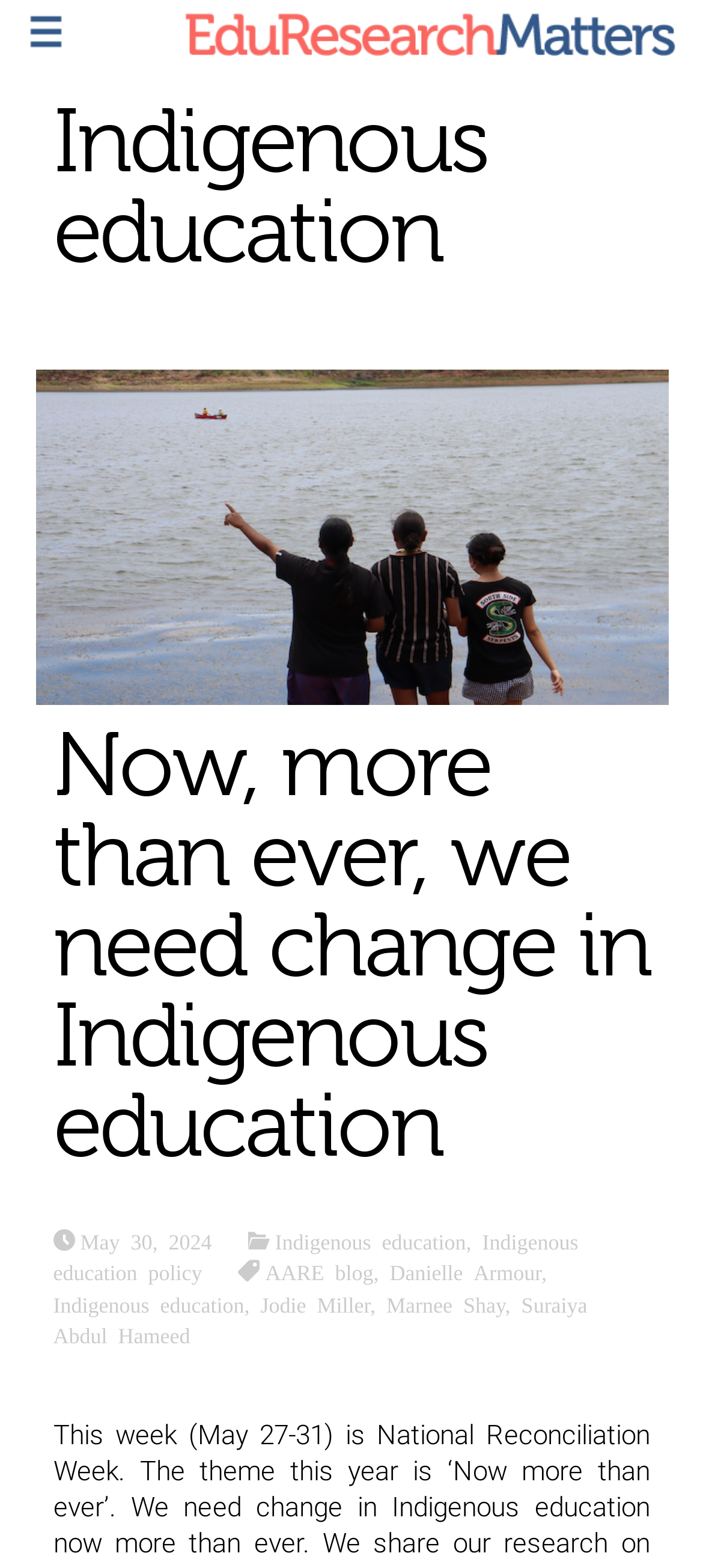Calculate the bounding box coordinates of the UI element given the description: "Suraiya Abdul Hameed".

[0.076, 0.824, 0.836, 0.858]